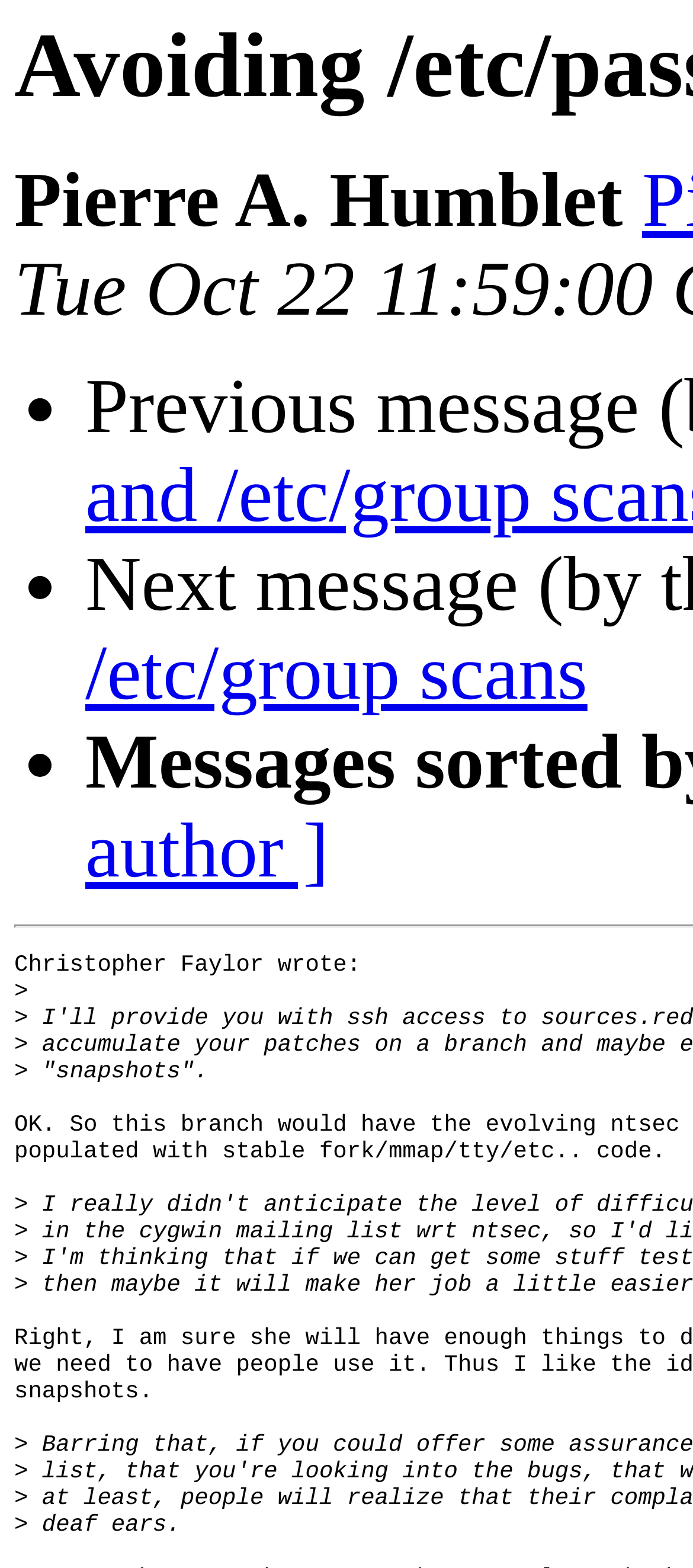Please identify the webpage's heading and generate its text content.

Avoiding /etc/passwd and /etc/group scans